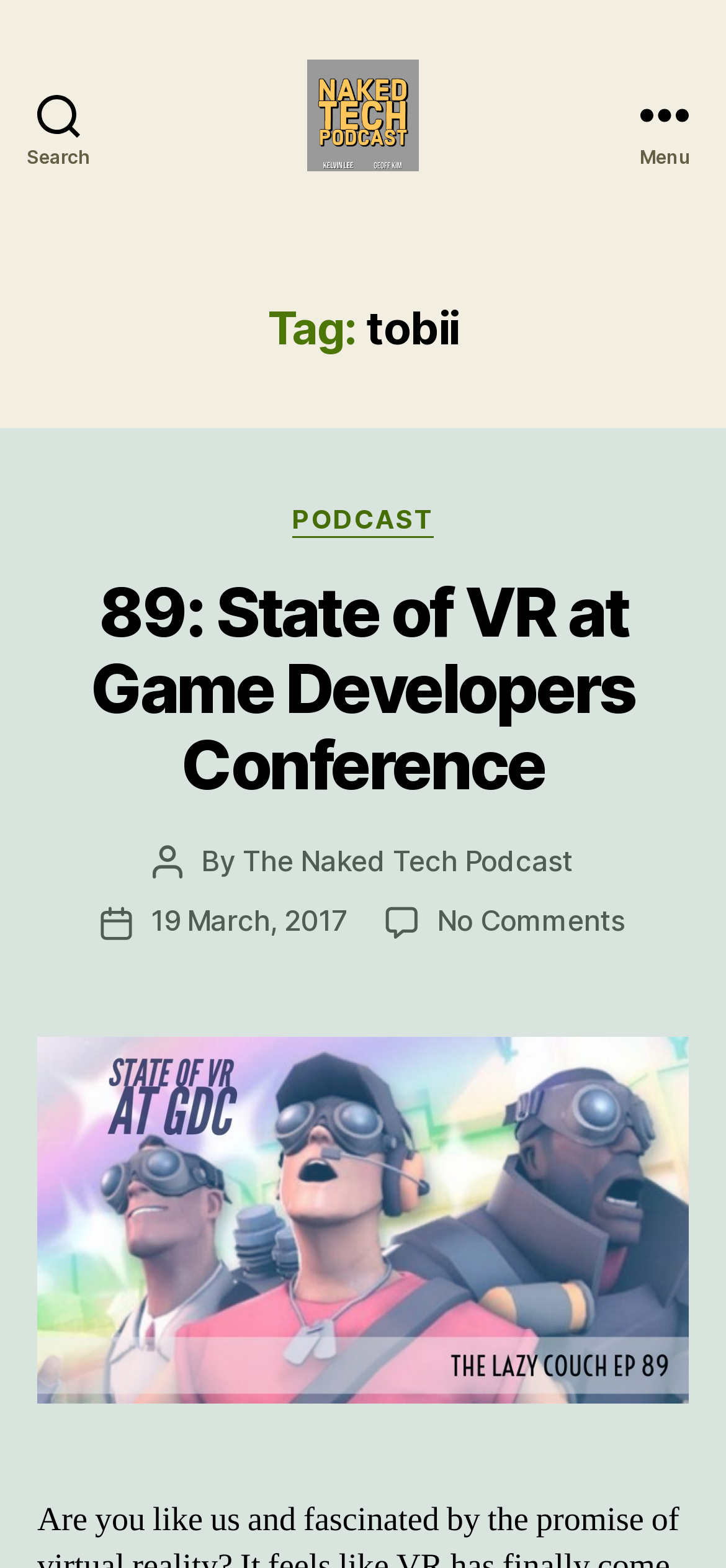Please identify the bounding box coordinates of the area that needs to be clicked to follow this instruction: "Visit the Naked Tech Podcast homepage".

[0.423, 0.037, 0.577, 0.109]